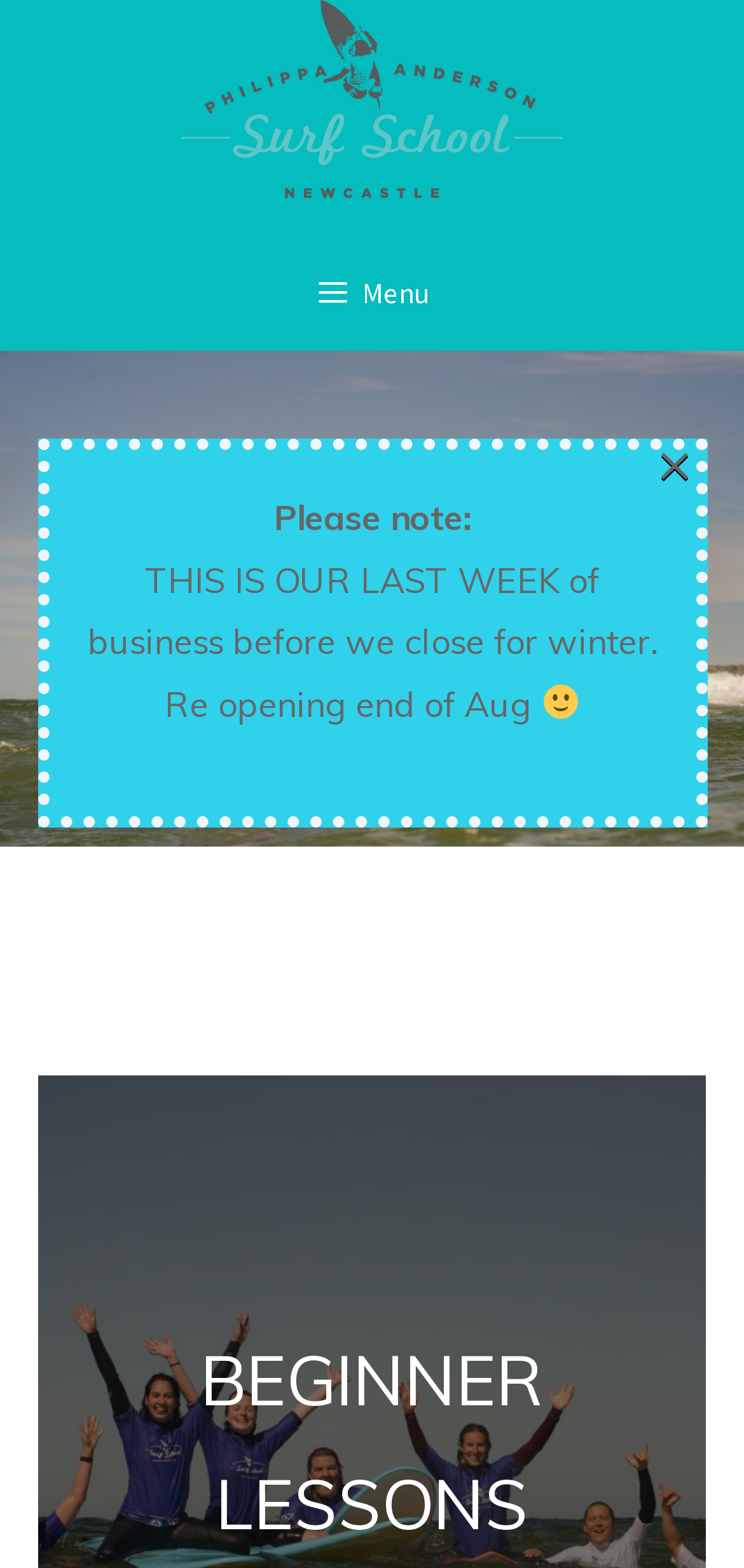Determine the bounding box coordinates for the UI element matching this description: "alt="Philippa Anderson Surf School"".

[0.244, 0.047, 0.756, 0.075]